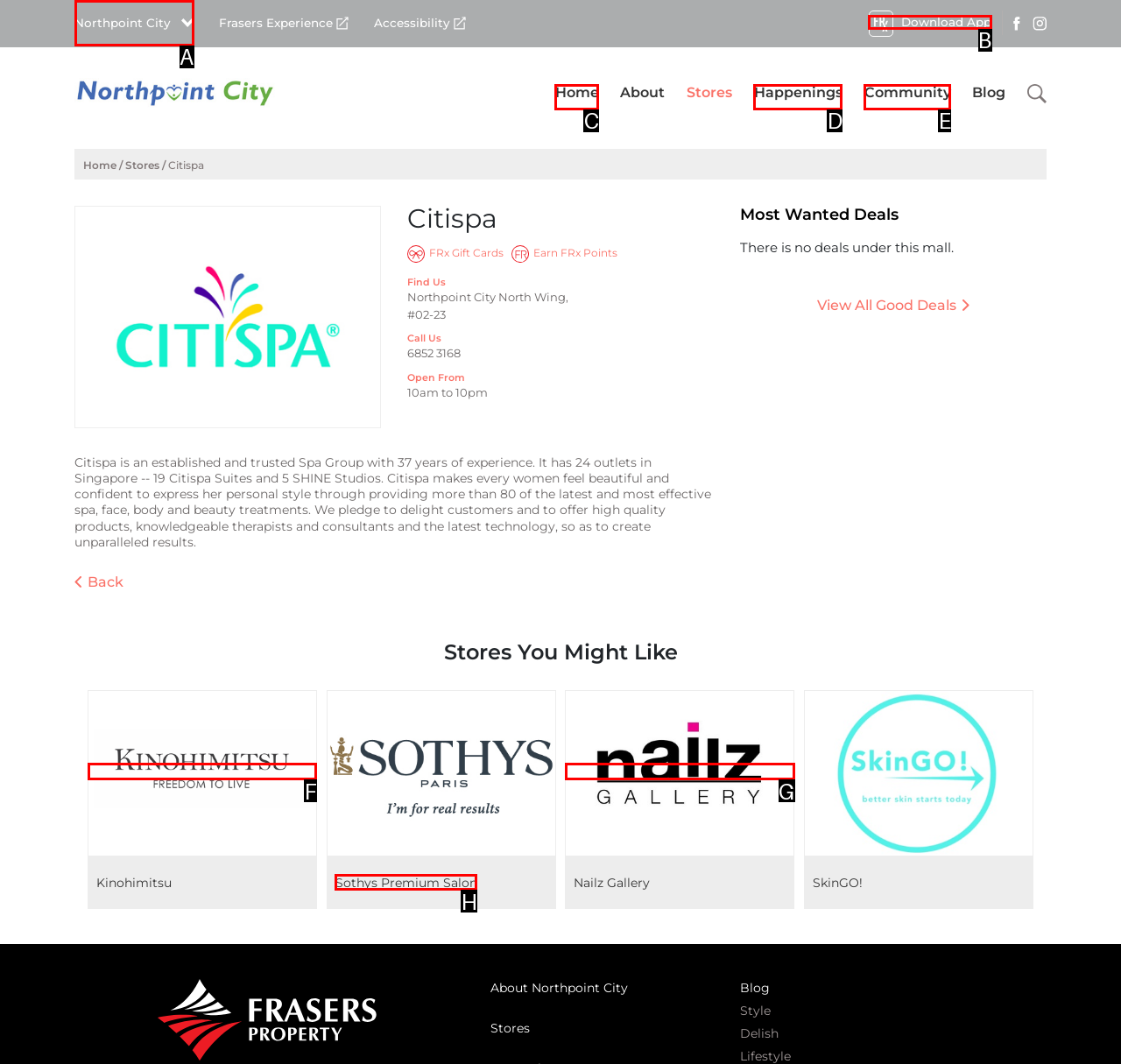Point out the HTML element that matches the following description: parent_node: Nailz Gallery
Answer with the letter from the provided choices.

G